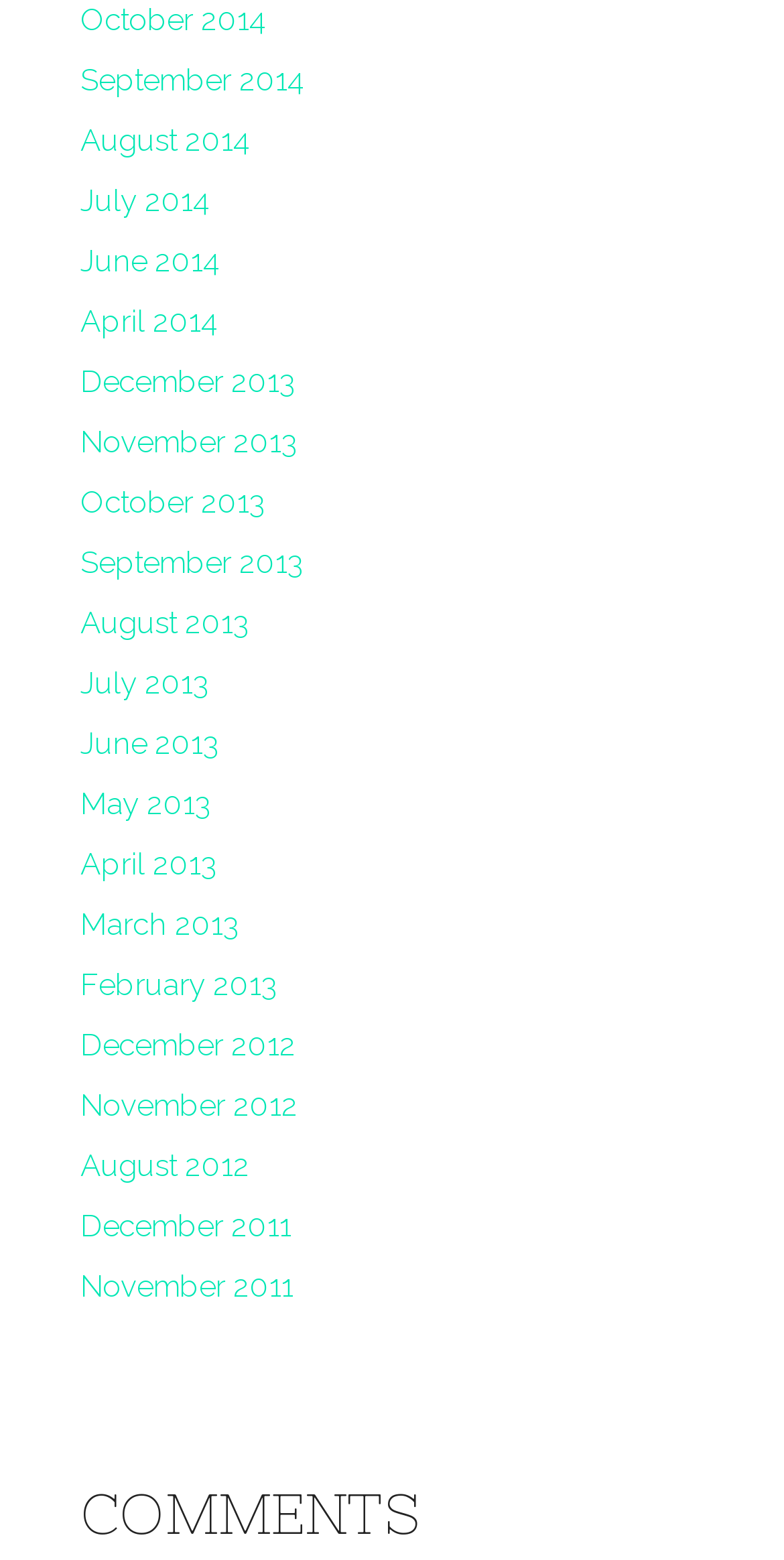Kindly provide the bounding box coordinates of the section you need to click on to fulfill the given instruction: "view October 2014".

[0.103, 0.001, 0.338, 0.024]